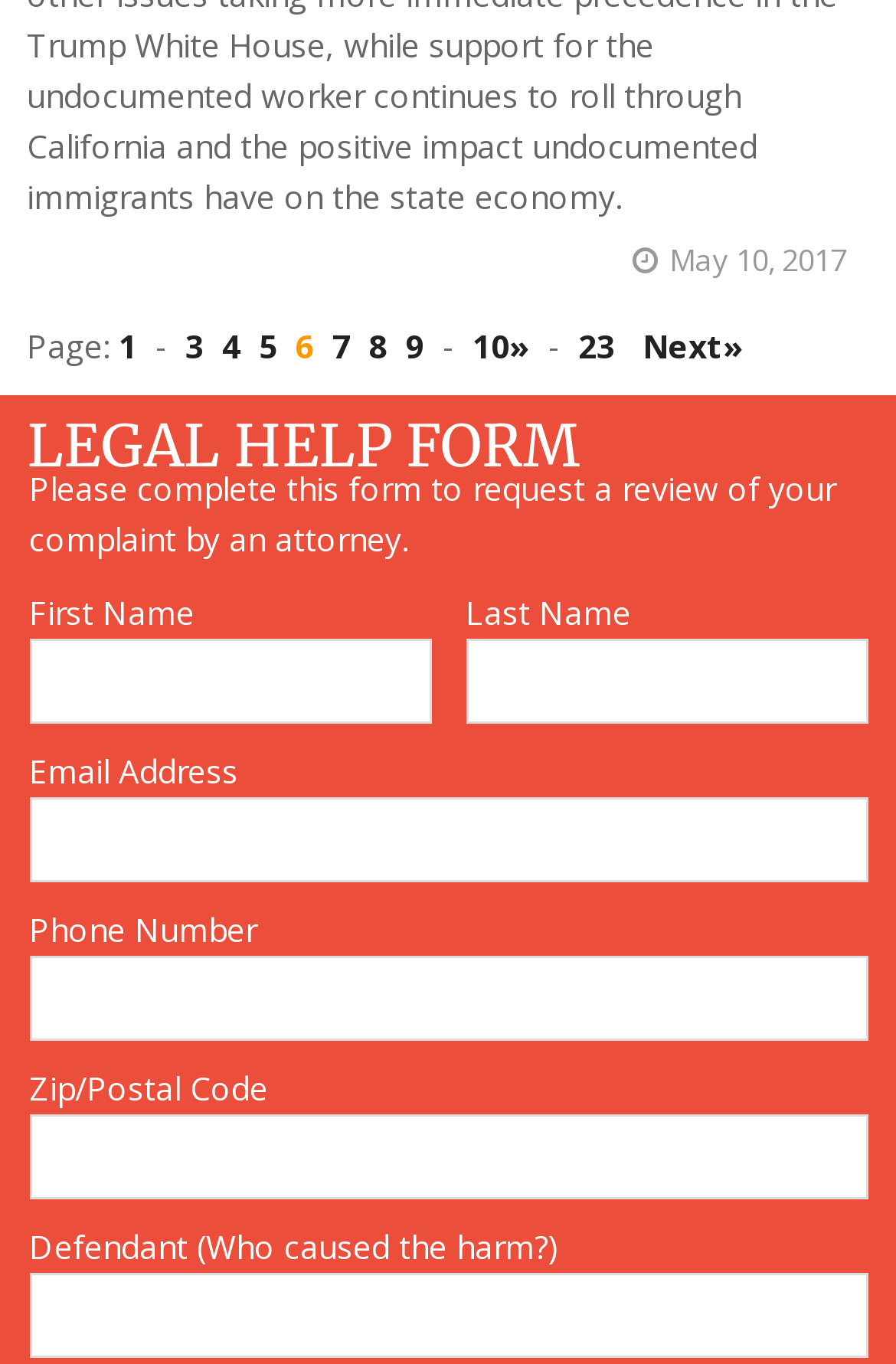Please analyze the image and give a detailed answer to the question:
How many text fields are required in the form?

I counted the number of required text fields in the form, which are 'First Name', 'Last Name', 'Email Address', 'Phone Number', 'Zip/Postal Code', and 'Defendant (Who caused the harm?)'. All of these fields have the 'required: True' attribute, indicating that they are mandatory.